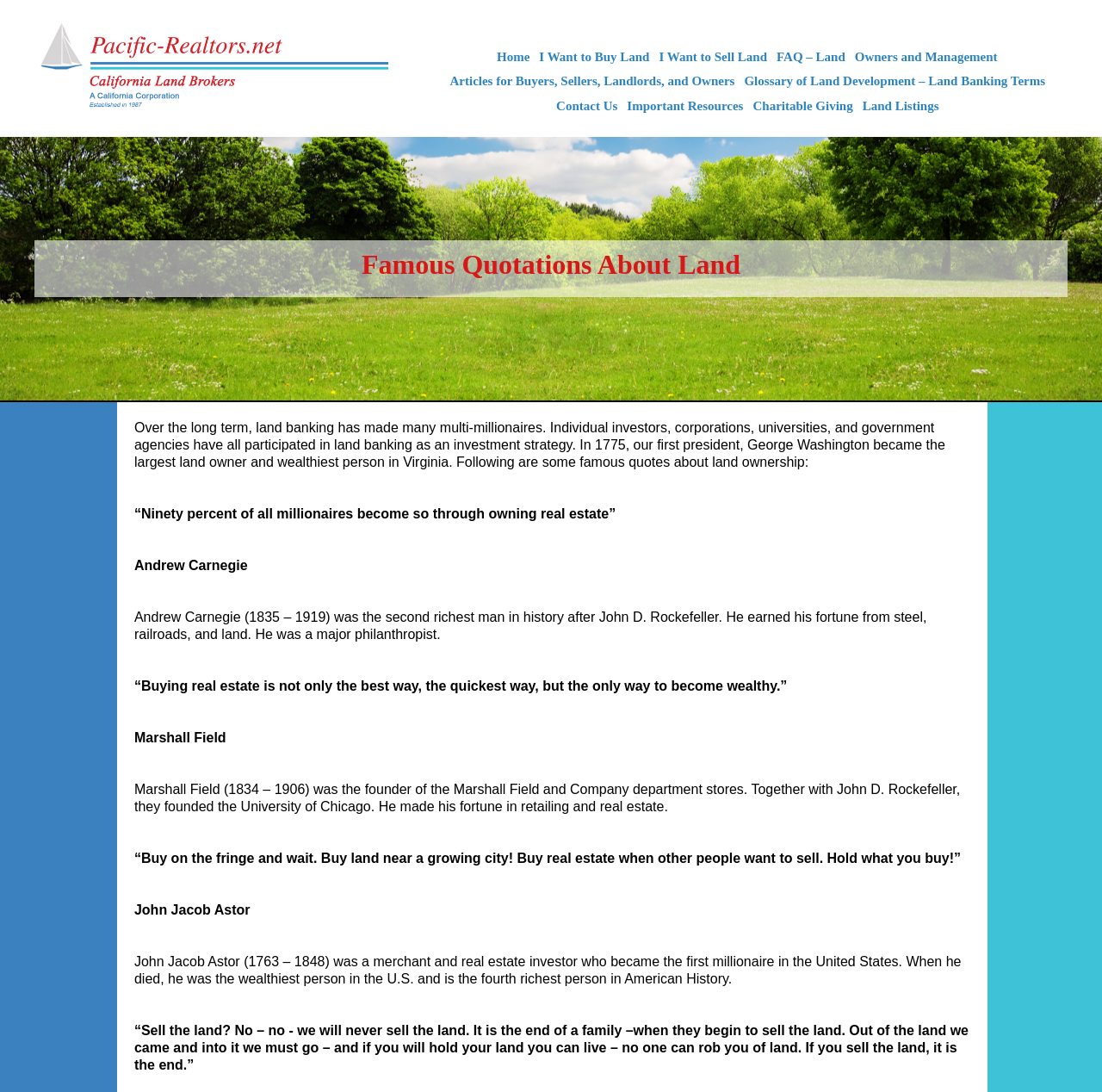Please provide a comprehensive response to the question based on the details in the image: How many millionaires are mentioned to have become wealthy through real estate?

The webpage mentions that Andrew Carnegie and John Jacob Astor became millionaires through real estate, and it is likely that there are others mentioned as well, but these two are explicitly stated.